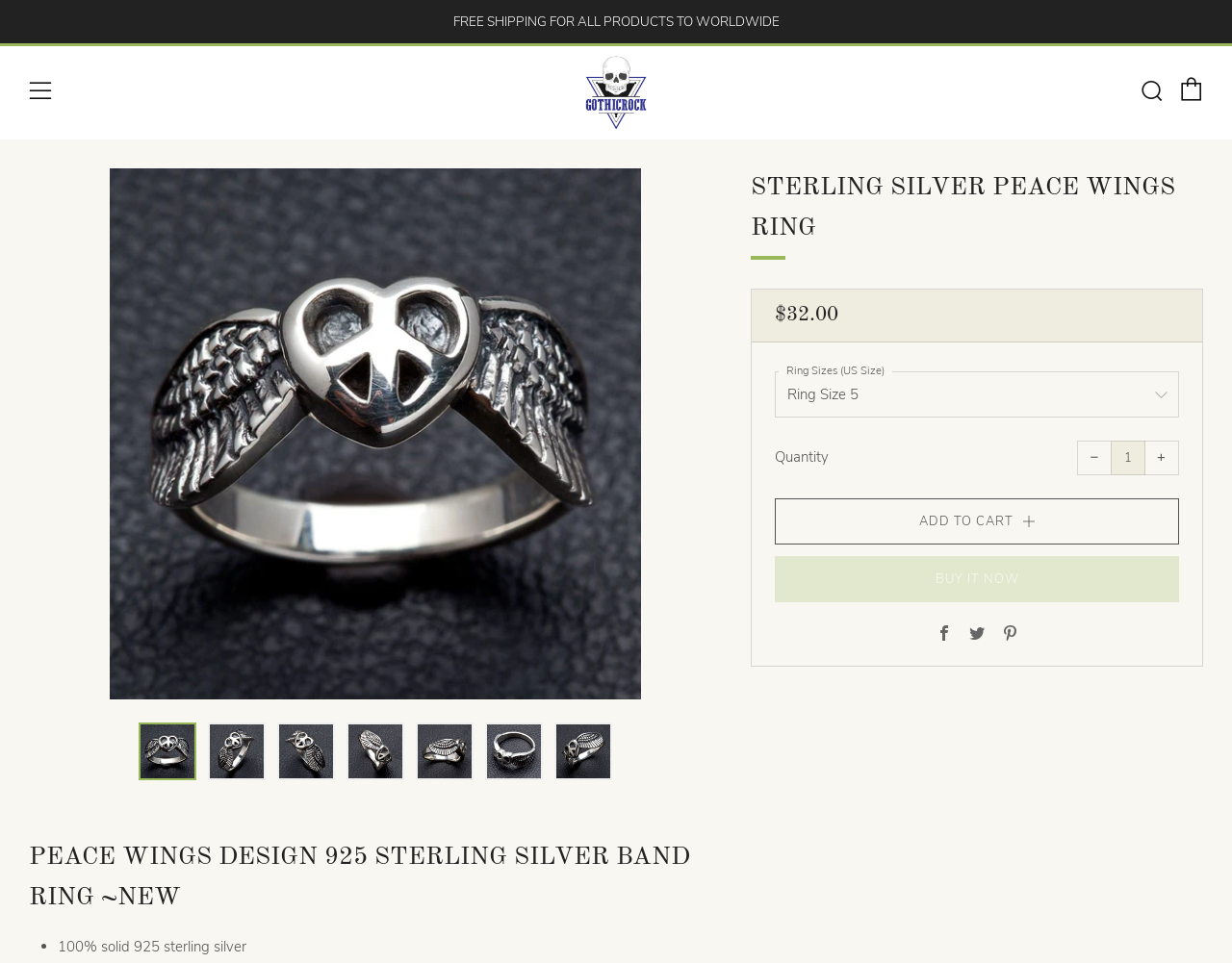How many images are available in the gallery viewer?
Examine the screenshot and reply with a single word or phrase.

7